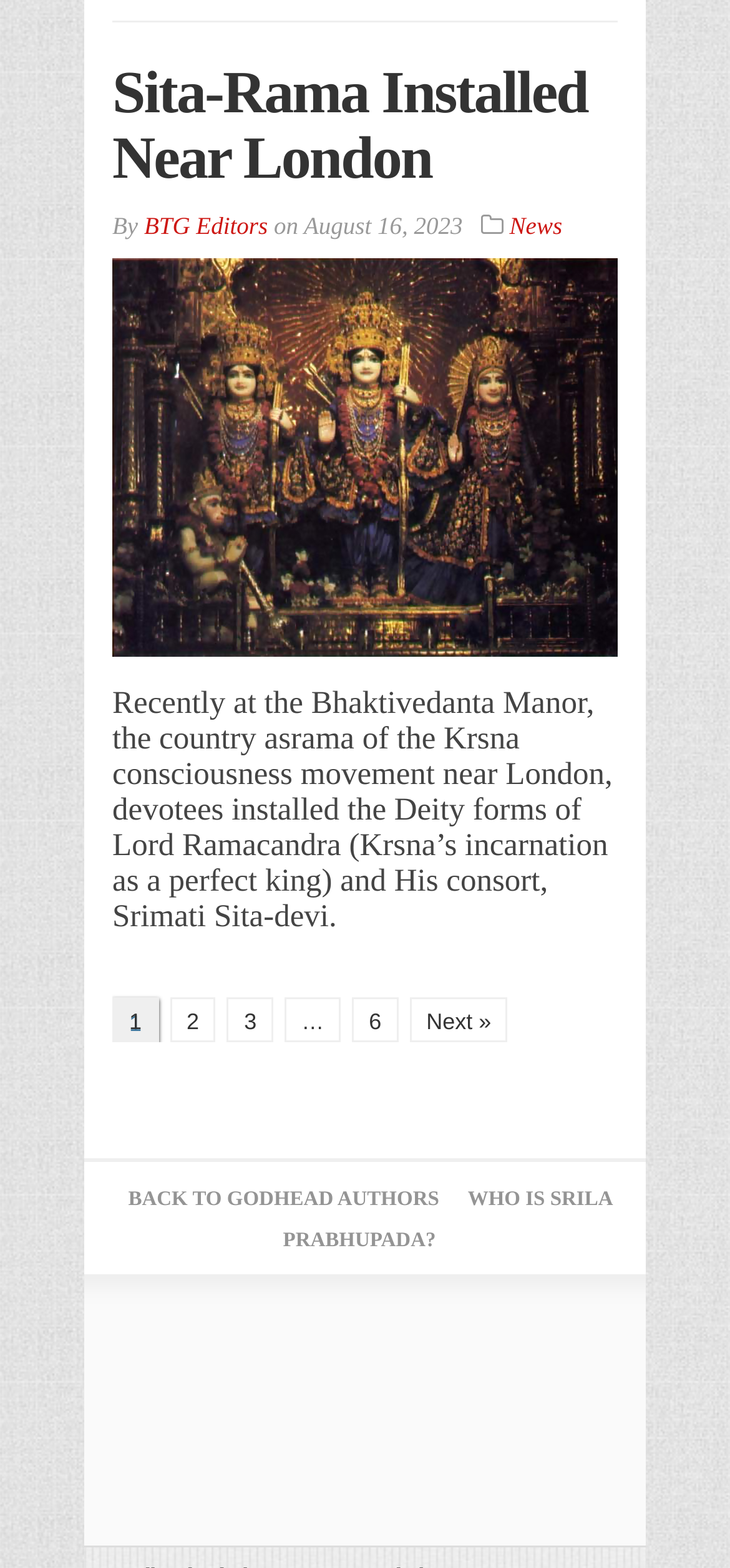Please respond in a single word or phrase: 
When was the article published?

August 16, 2023